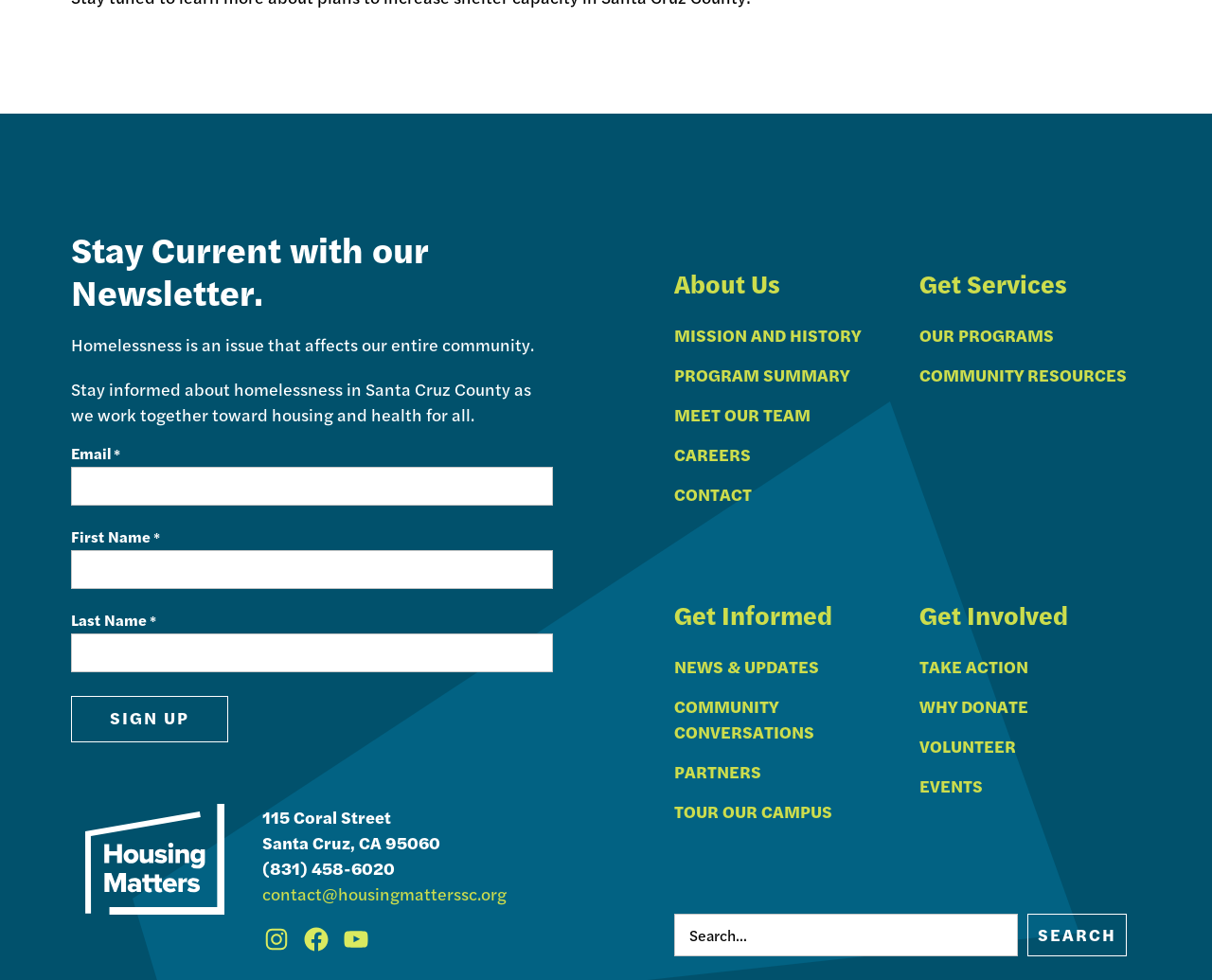Identify the bounding box for the UI element described as: "Tour Our Campus". The coordinates should be four float numbers between 0 and 1, i.e., [left, top, right, bottom].

[0.556, 0.817, 0.695, 0.836]